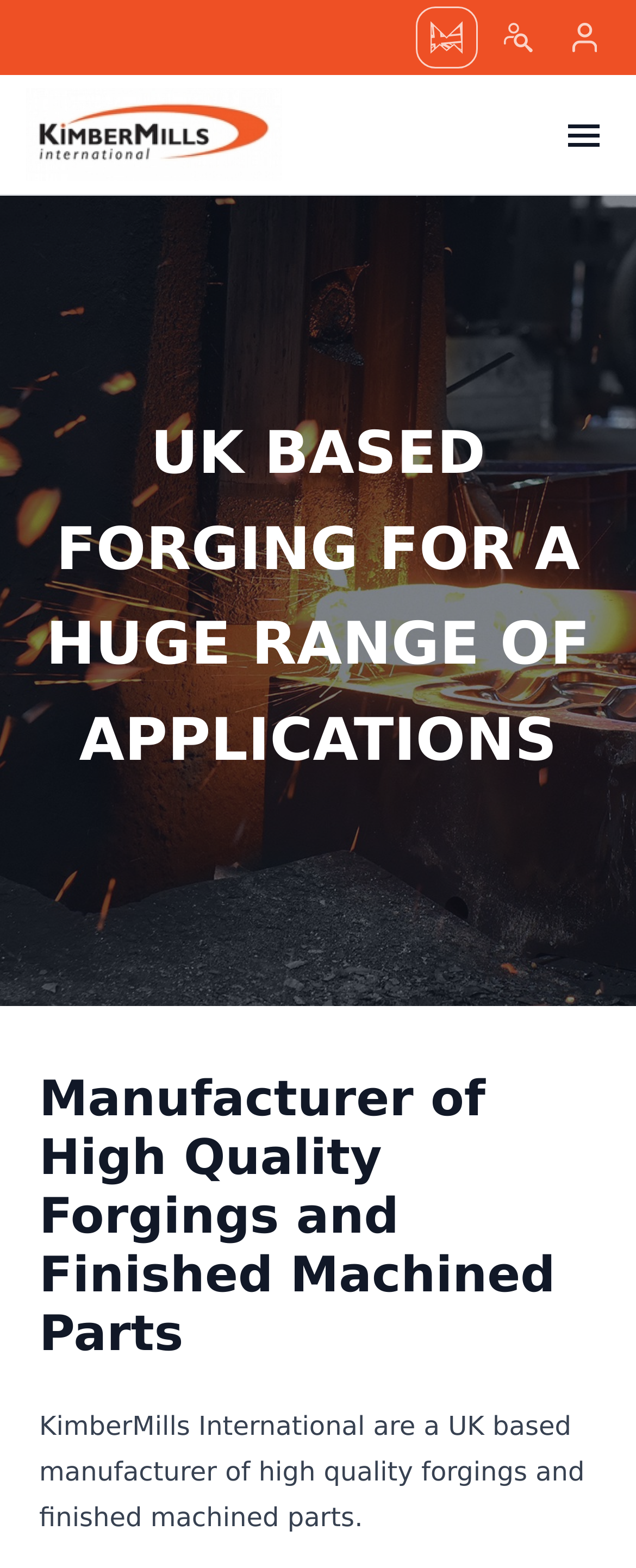What is the main product of the company?
Using the information from the image, answer the question thoroughly.

I read the heading on the webpage, which states that the company is a 'Manufacturer of High Quality Forgings and Finished Machined Parts'. This suggests that the main product of the company is forgings and machined parts.